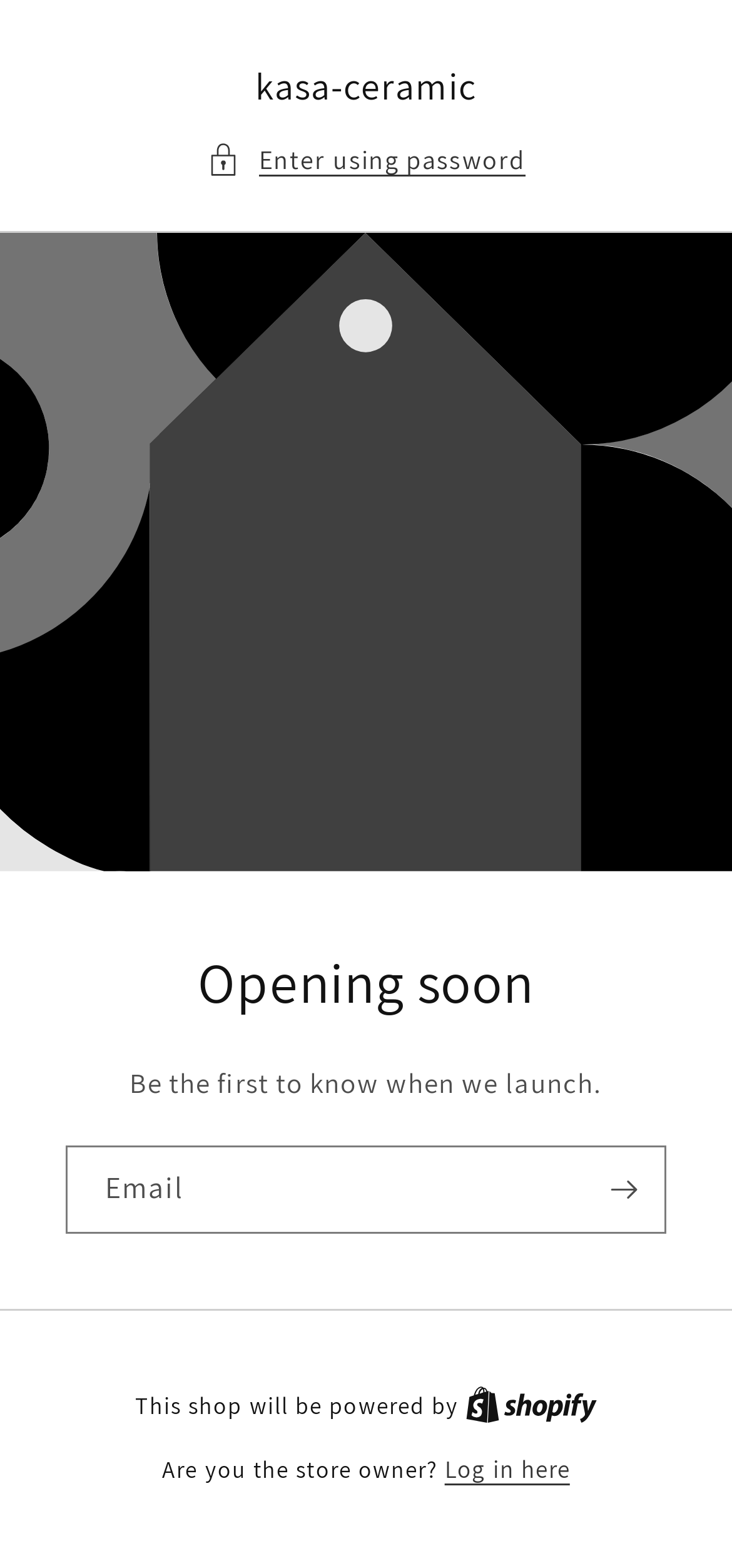Respond to the following question using a concise word or phrase: 
What is the current status of the shop?

Opening soon